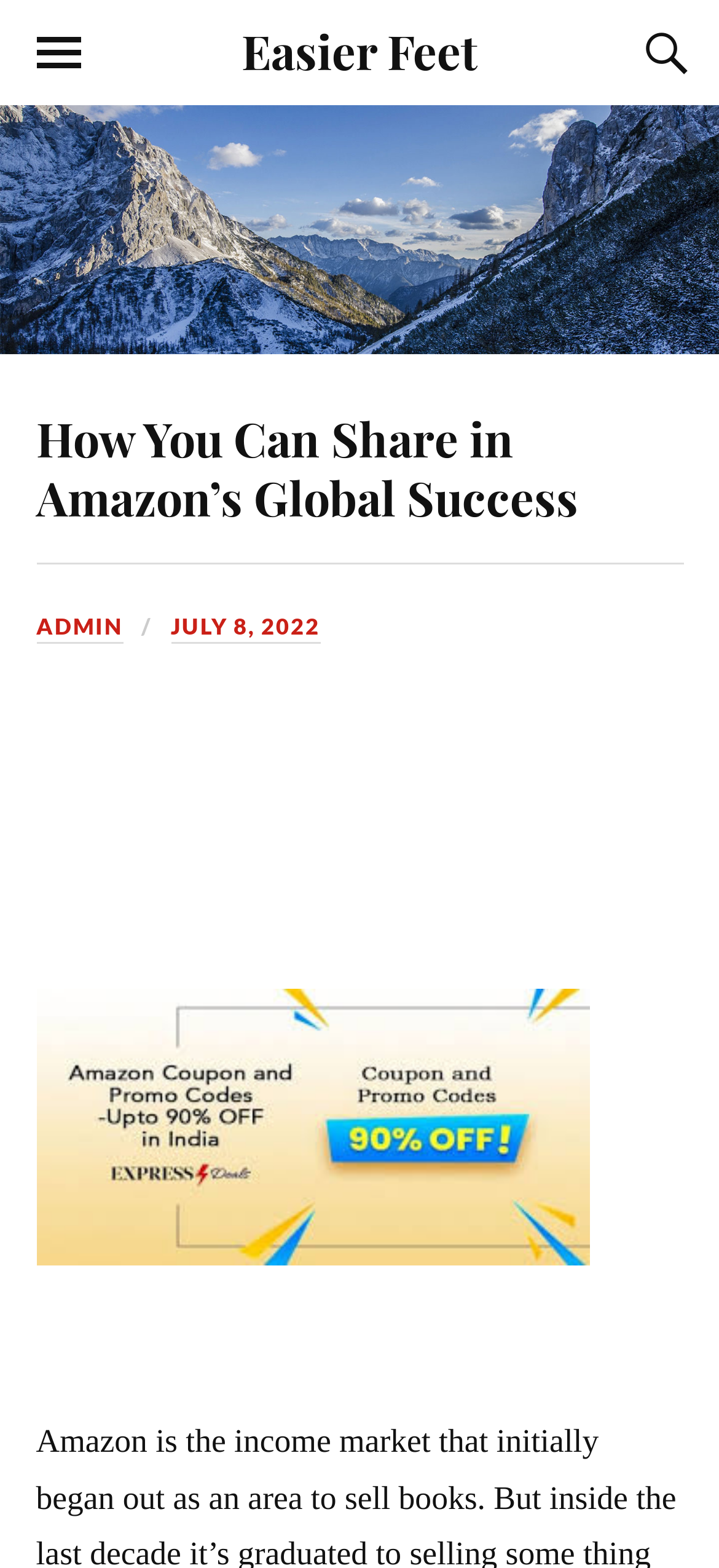Use a single word or phrase to answer the question:
What is the purpose of the button at the top right?

TOGGLE THE SEARCH FIELD